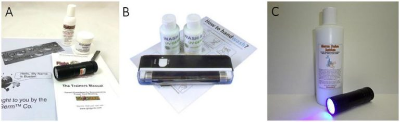What is highlighted by the black light's glow in kit C?
Please provide a detailed and thorough answer to the question.

The black light's glow in kit C highlights the fluorescent properties of the solution, which is likely hand sanitizer or soap, to demonstrate its effectiveness in hand hygiene.